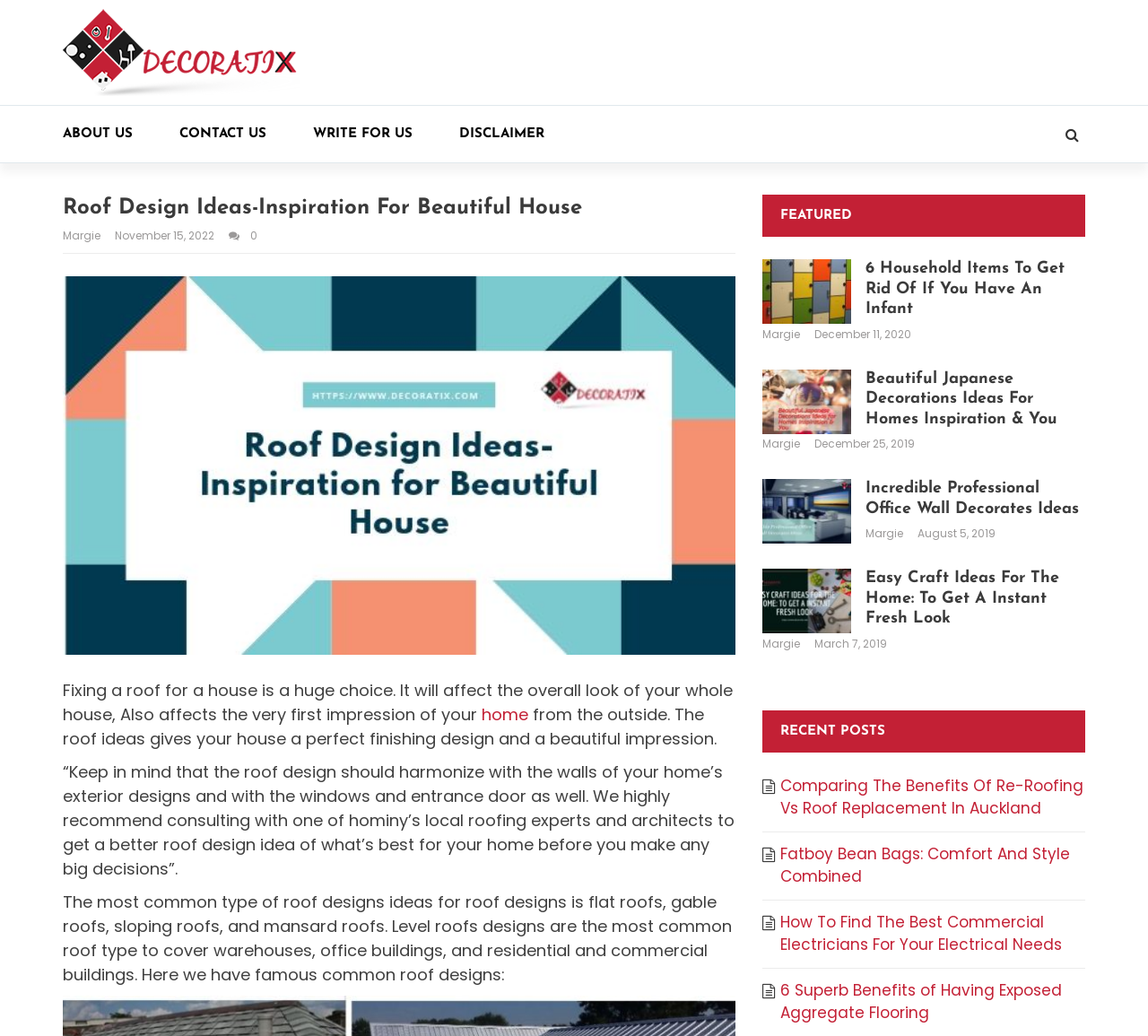Illustrate the webpage's structure and main components comprehensively.

This webpage is about roof design ideas and inspiration for beautiful houses. At the top left corner, there is a logo of "decoratix" with a link to the homepage. Next to it, there are four links to "ABOUT US", "CONTACT US", "WRITE FOR US", and "DISCLAIMER". On the top right corner, there is a button with no text.

Below the logo and links, there is a heading that reads "Roof Design Ideas-Inspiration For Beautiful House". Underneath, there is a link to the author "Margie" and a date "November 15, 2022". Next to it, there is a link with a font awesome icon.

The main content of the webpage starts with a figure that takes up most of the width, containing an image related to roof design ideas. Below the image, there is a paragraph of text that discusses the importance of roof design in affecting the overall look of a house. The text also mentions that the roof design should harmonize with the walls, windows, and entrance door of the house.

Following the paragraph, there is a section that lists different types of roof designs, including flat roofs, gable roofs, sloping roofs, and mansard roofs. The section also mentions that level roofs are the most common type of roof design for warehouses, office buildings, and residential and commercial buildings.

On the right side of the webpage, there is a complementary section with a heading that reads "FEATURED". Below the heading, there are four articles with links, images, and headings. Each article has a link to the author "Margie" and a date. The articles appear to be related to home decor and design.

Below the featured section, there is a section with a heading that reads "RECENT POSTS". This section lists four links to recent articles with titles related to roofing, electricians, and flooring.

Overall, the webpage is focused on providing inspiration and ideas for roof design, with additional sections featuring related articles and recent posts.